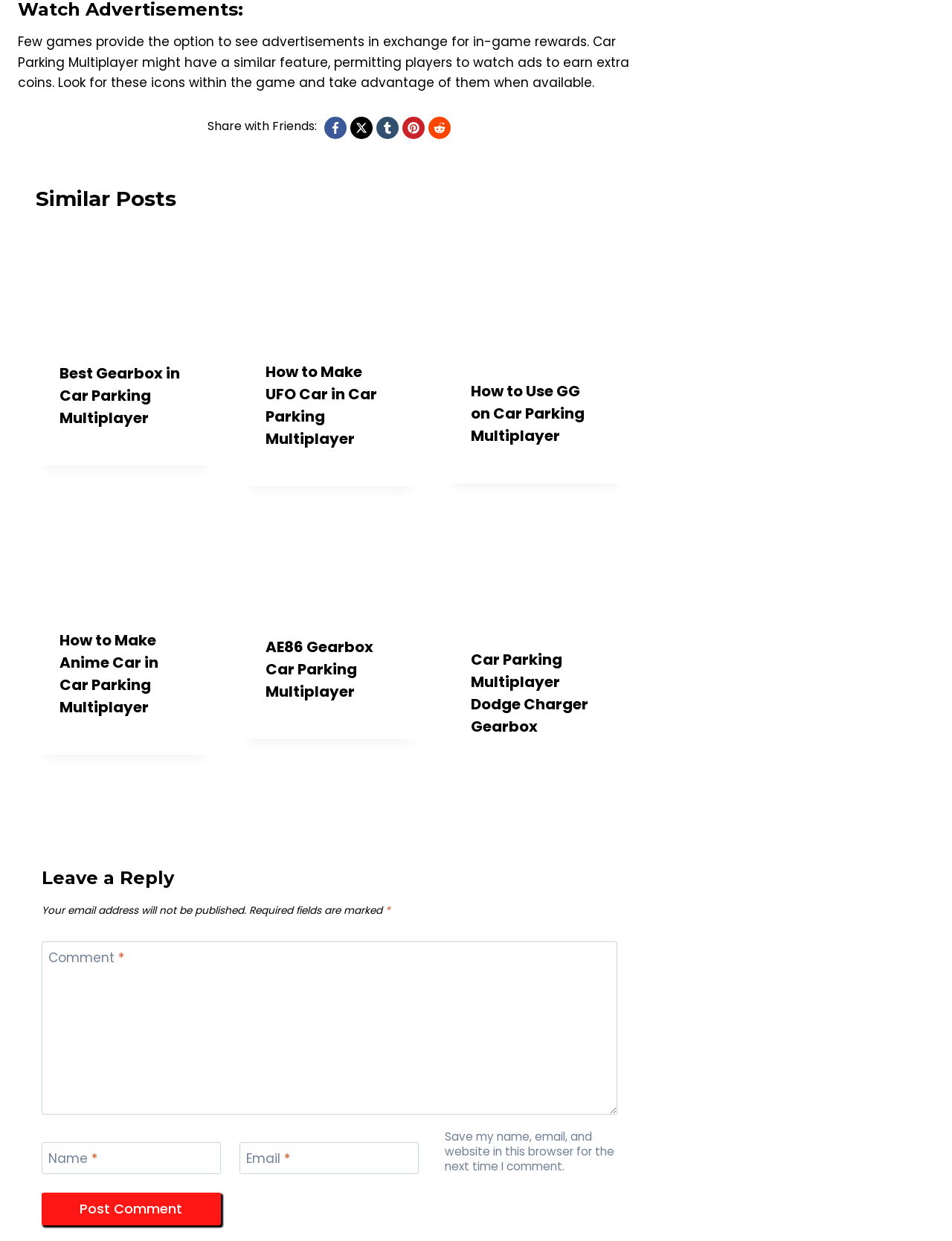Extract the bounding box for the UI element that matches this description: "parent_node: Share with Friends: aria-label="Facebook"".

[0.341, 0.094, 0.364, 0.112]